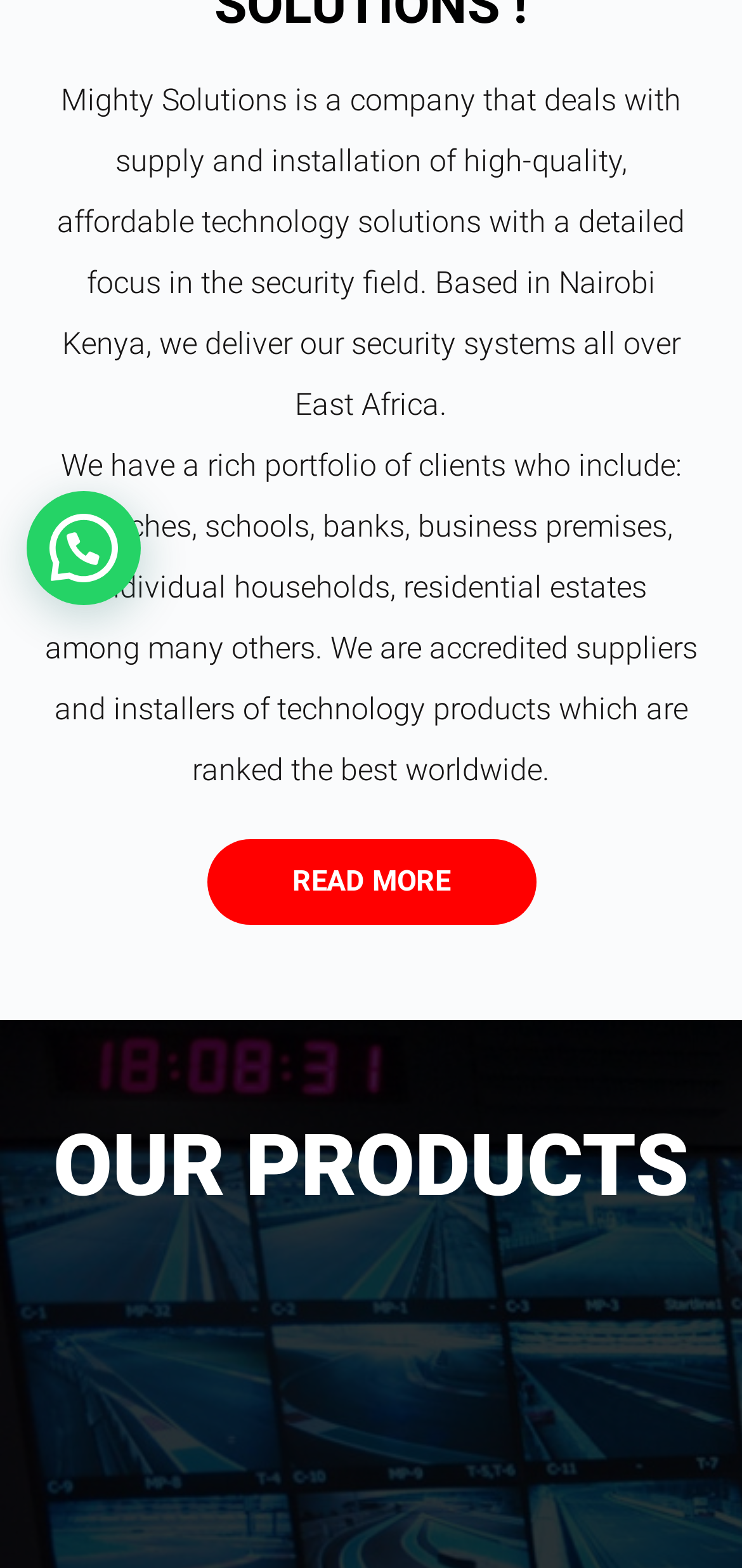Provide the bounding box coordinates in the format (top-left x, top-left y, bottom-right x, bottom-right y). All values are floating point numbers between 0 and 1. Determine the bounding box coordinate of the UI element described as: READ MORE

[0.278, 0.535, 0.722, 0.59]